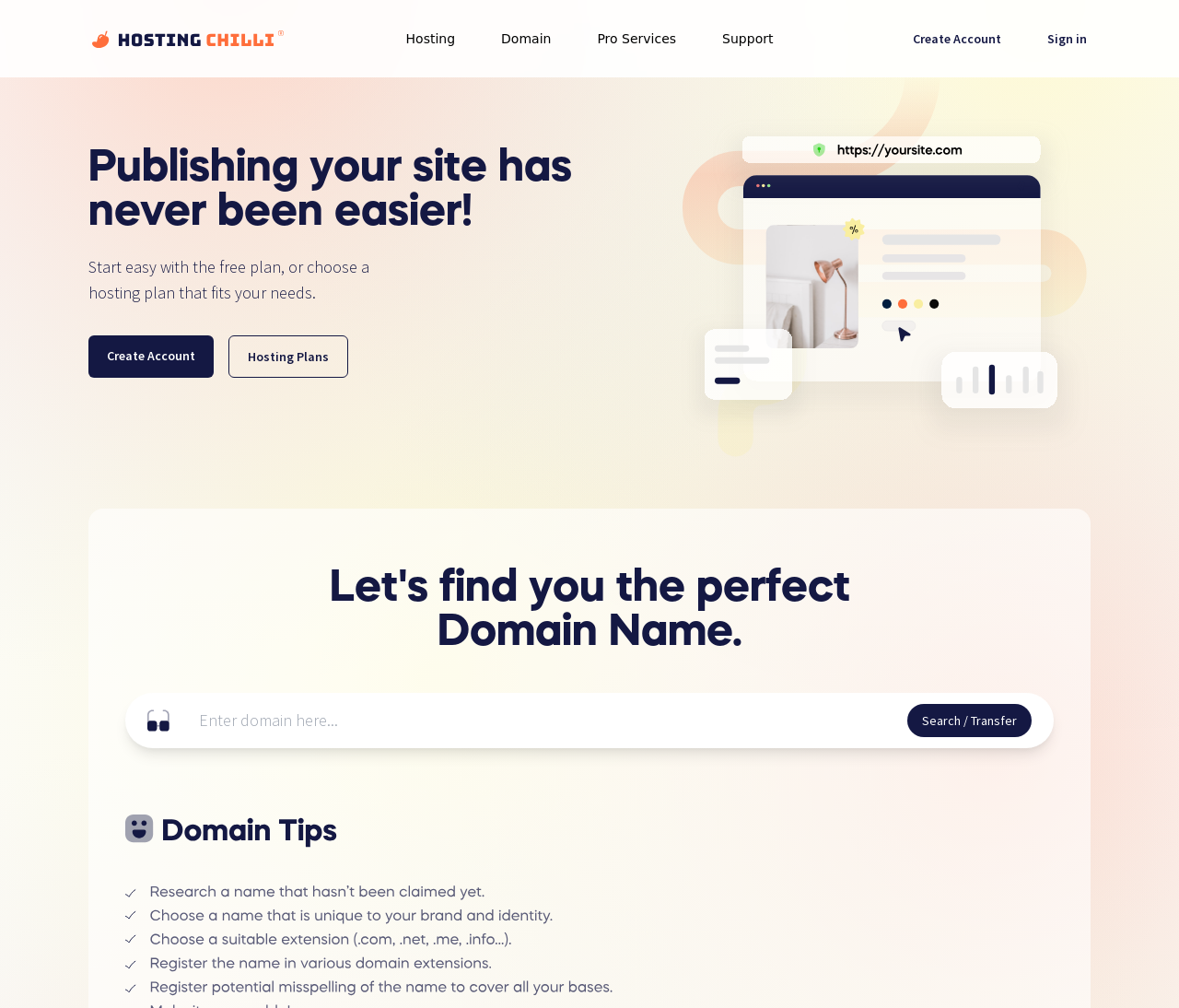How many ways are there to contact support?
Answer with a single word or short phrase according to what you see in the image.

4